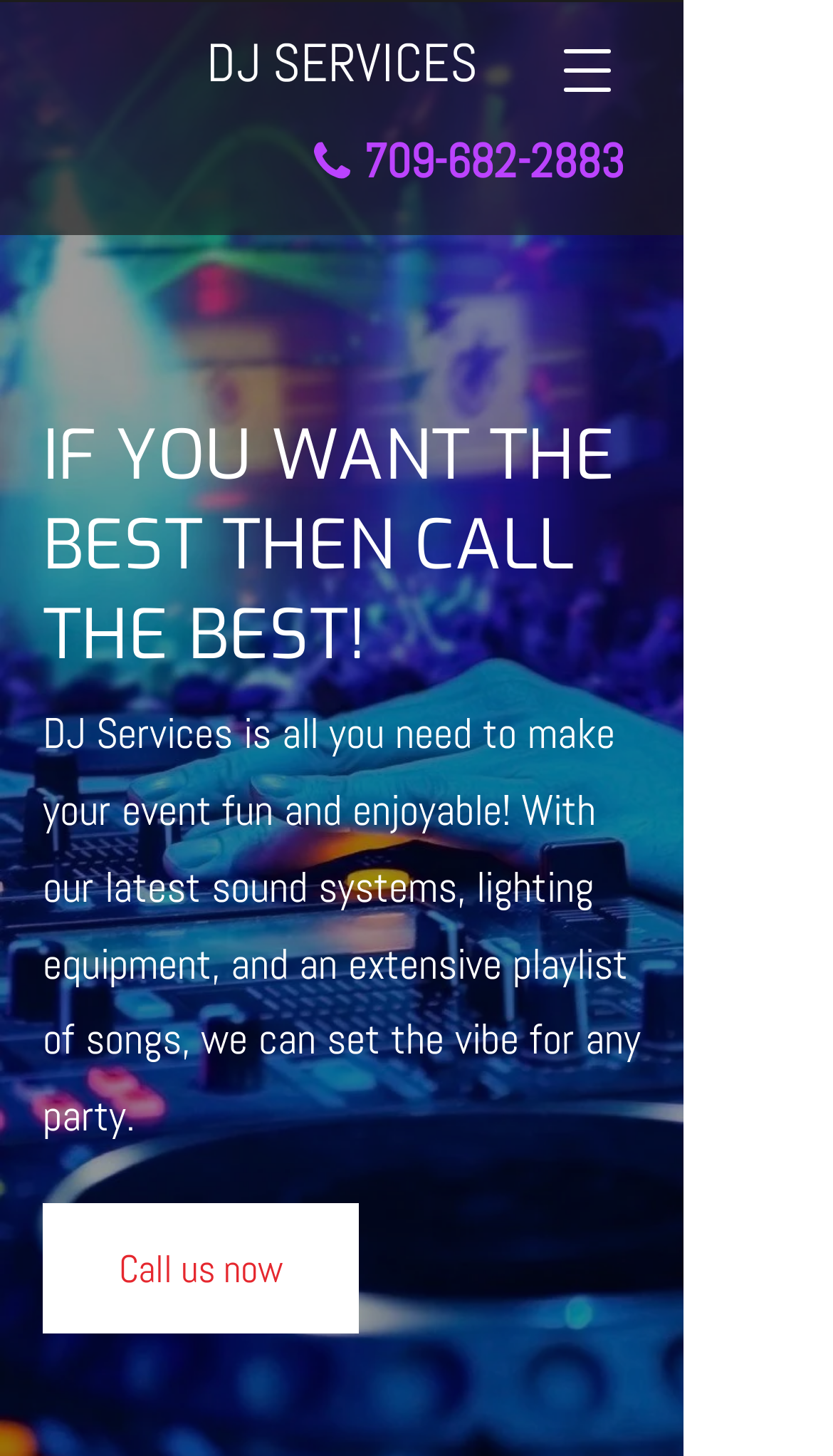Could you identify the text that serves as the heading for this webpage?

IF YOU WANT THE BEST THEN CALL THE BEST!